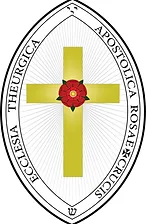Answer the question using only one word or a concise phrase: What color is the cross in the logo?

Yellow